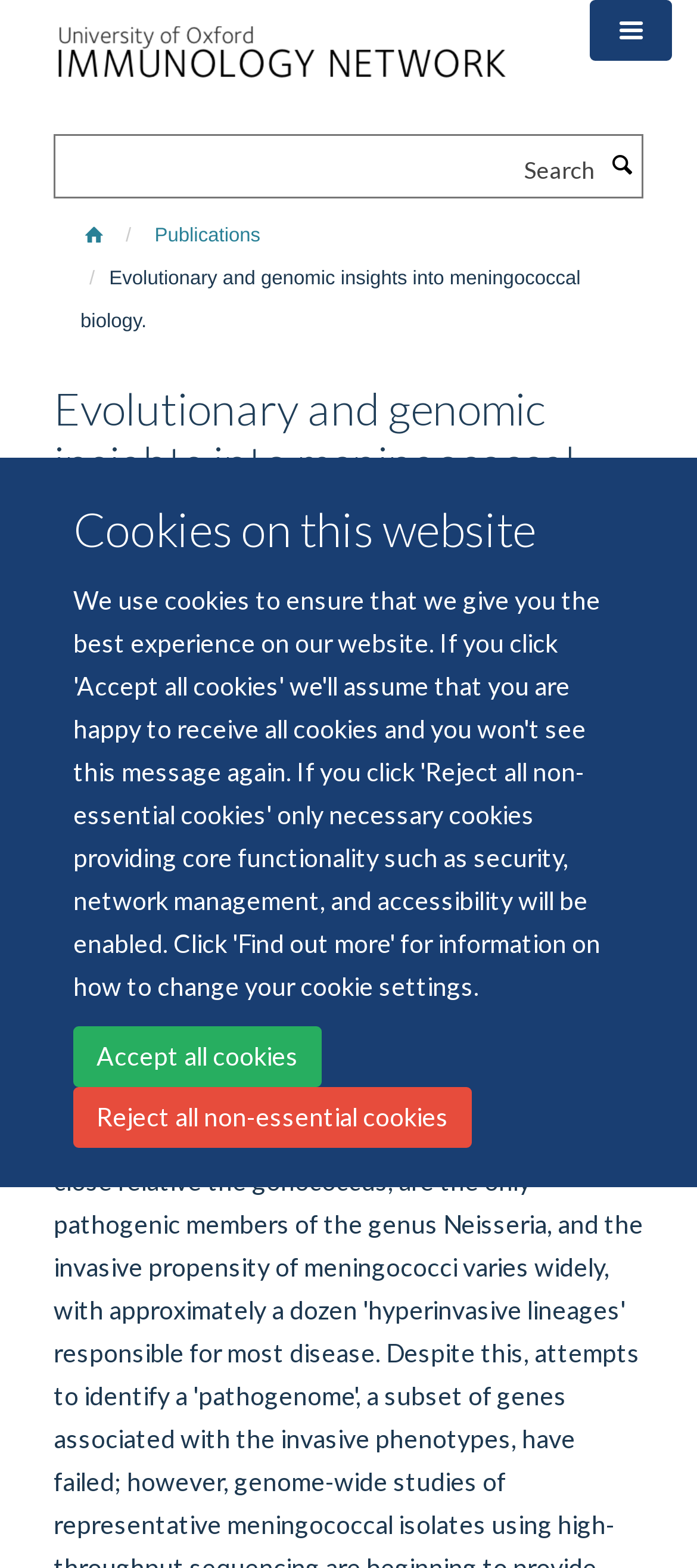Show the bounding box coordinates of the element that should be clicked to complete the task: "Go to Immunology".

[0.077, 0.022, 0.769, 0.04]